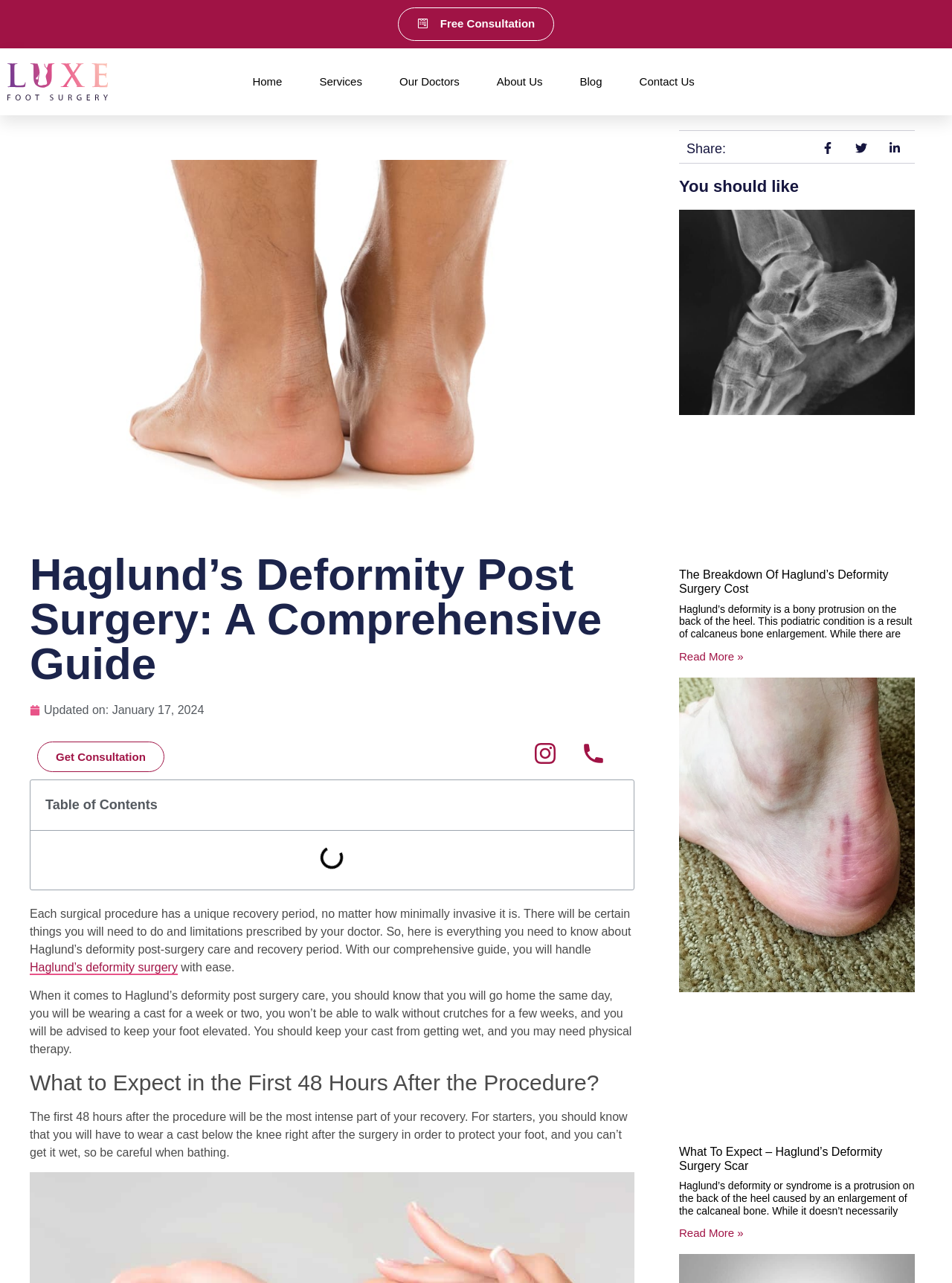Provide the bounding box coordinates for the UI element that is described as: "alt="Luxe Foot Surgery Logo"".

[0.008, 0.049, 0.242, 0.078]